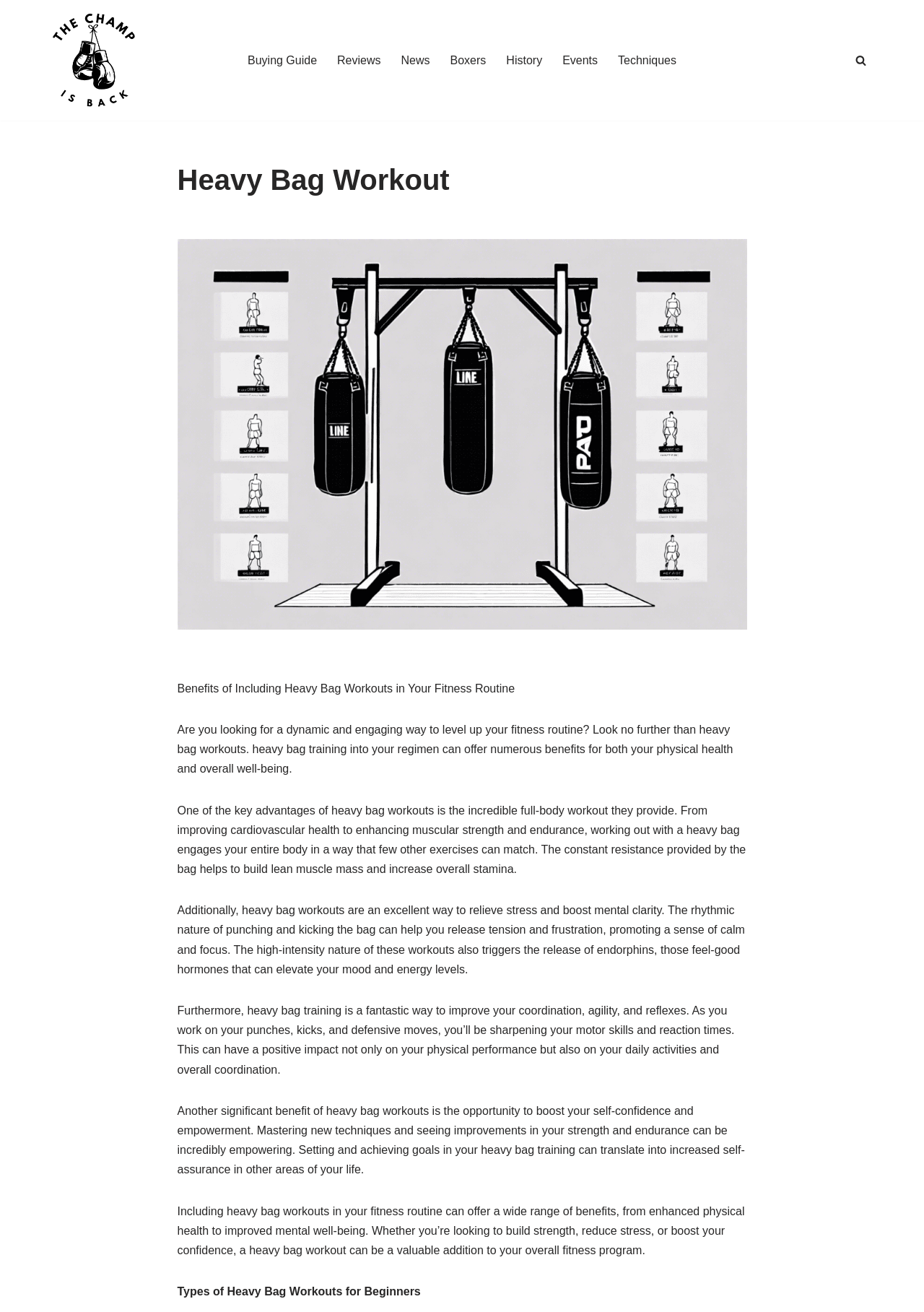Determine the bounding box coordinates of the clickable area required to perform the following instruction: "Click on the 'Buying Guide' link". The coordinates should be represented as four float numbers between 0 and 1: [left, top, right, bottom].

[0.268, 0.039, 0.343, 0.053]